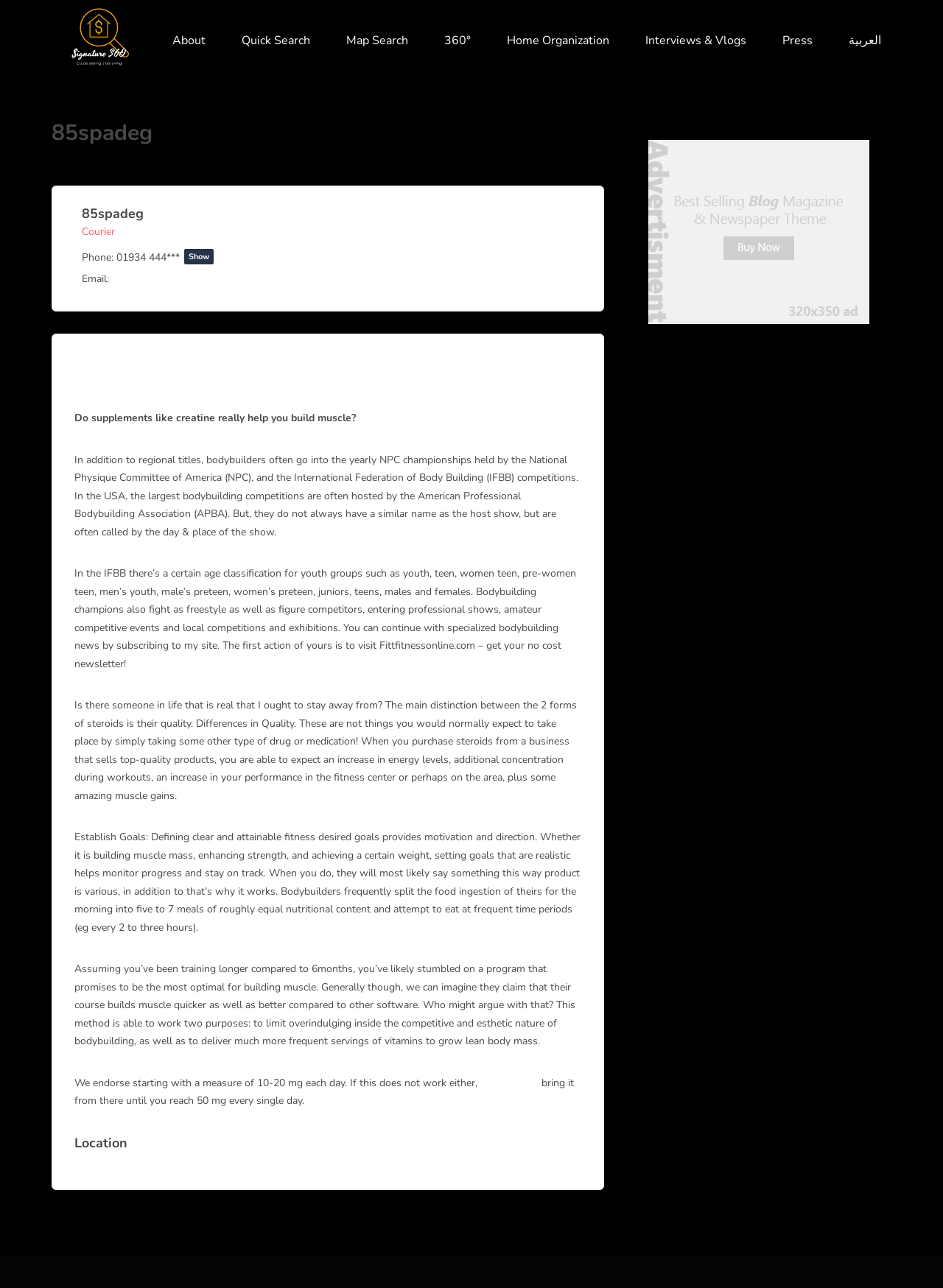Generate a comprehensive description of the contents of the webpage.

This webpage appears to be a personal website or blog focused on bodybuilding and fitness. At the top, there is a navigation menu with 9 links, including "About", "Quick Search", "Map Search", and others, aligned horizontally across the page. 

Below the navigation menu, there is a main section that takes up most of the page. It starts with a heading "85spadeg" followed by some contact information, including a phone number and email address. 

The main content of the page is a series of paragraphs discussing bodybuilding and fitness topics, such as the effectiveness of supplements like creatine, bodybuilding competitions, and training strategies. There are 6 paragraphs in total, each discussing a different aspect of bodybuilding and fitness.

To the right of the main content, there is a tab list with a single tab labeled "Reviews". Below the main content, there is a section with a heading "Location" and a link to an address "9 Griffin Close". 

At the bottom right of the page, there is a small icon represented by the Unicode character "\uf12e". There is also a figure or image on the right side of the page, but its content is not specified.